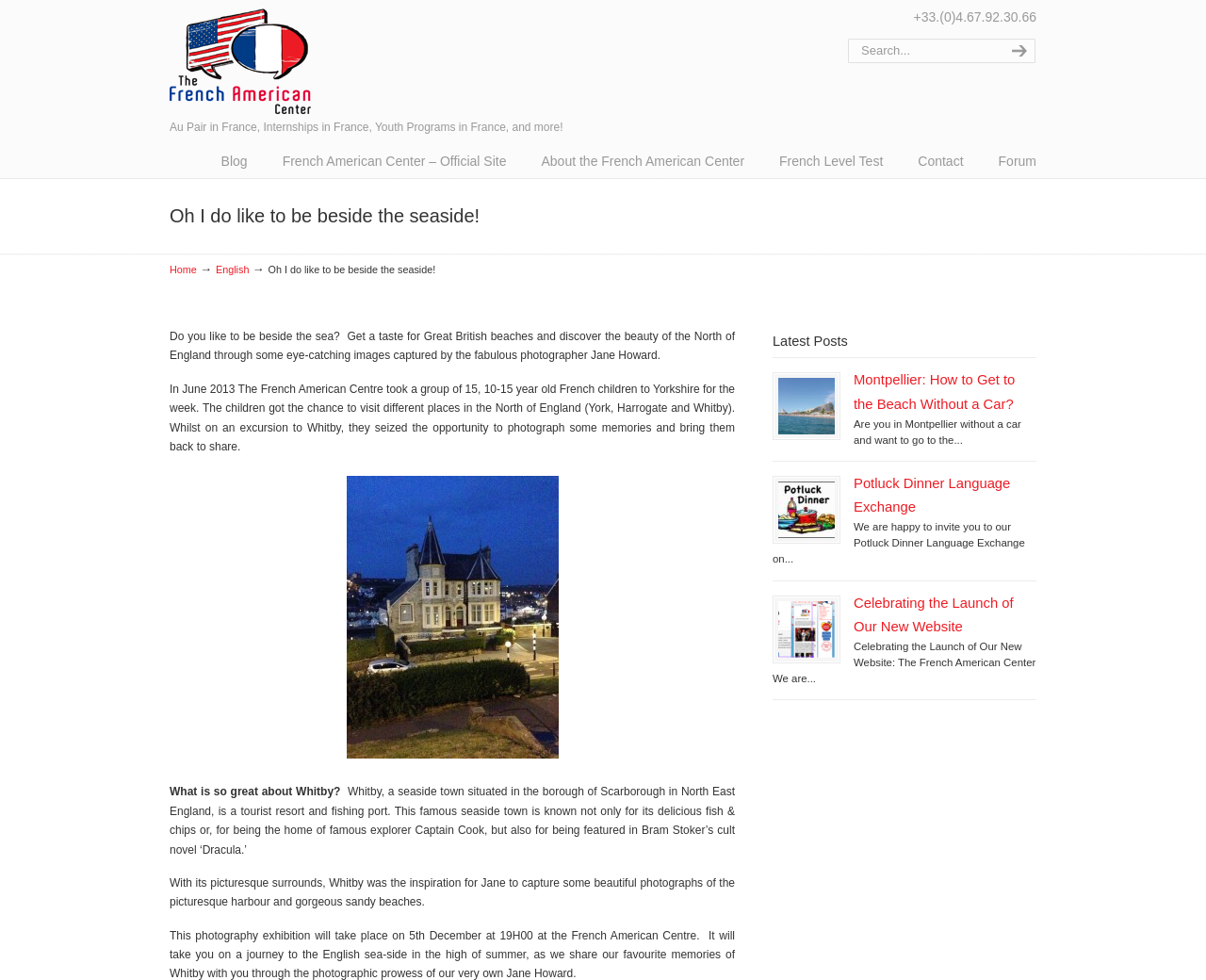What is the name of the photographer who took the pictures of Whitby?
Deliver a detailed and extensive answer to the question.

The answer can be found in the text 'Do you like to be beside the sea? Get a taste for Great British beaches and discover the beauty of the North of England through some eye-catching images captured by the fabulous photographer Jane Howard.' which is located in the main content area of the webpage.